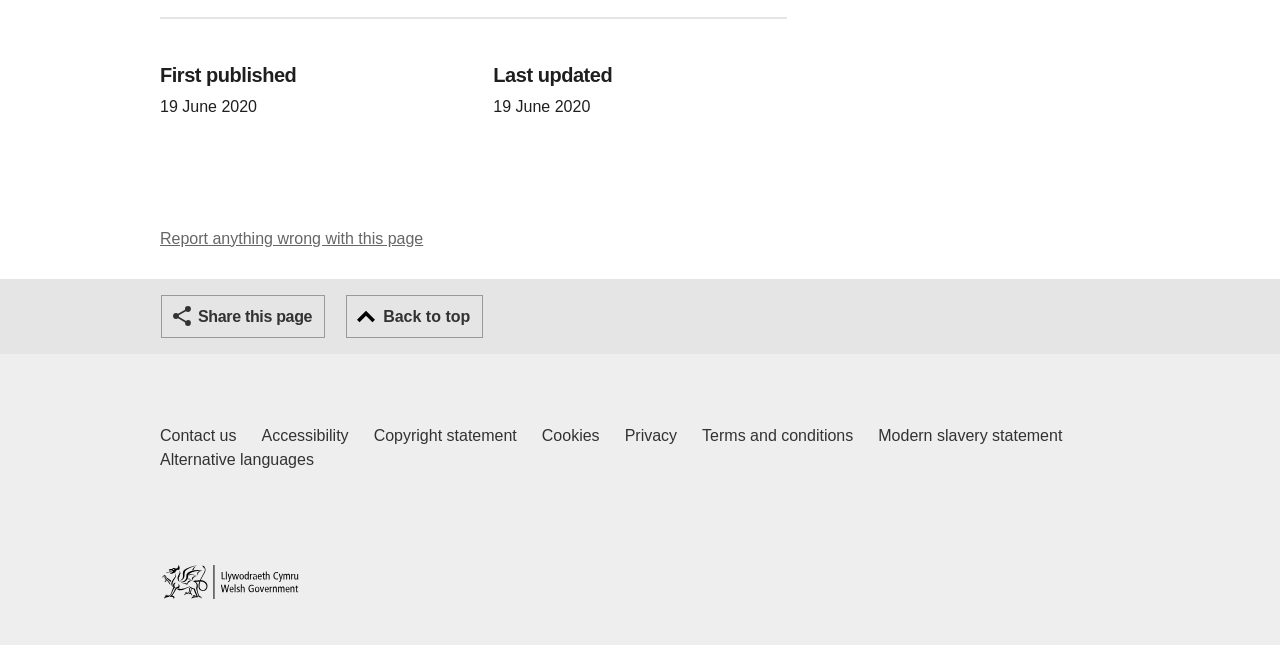Determine the bounding box coordinates of the UI element that matches the following description: "Nonna's Gnocchi". The coordinates should be four float numbers between 0 and 1 in the format [left, top, right, bottom].

None